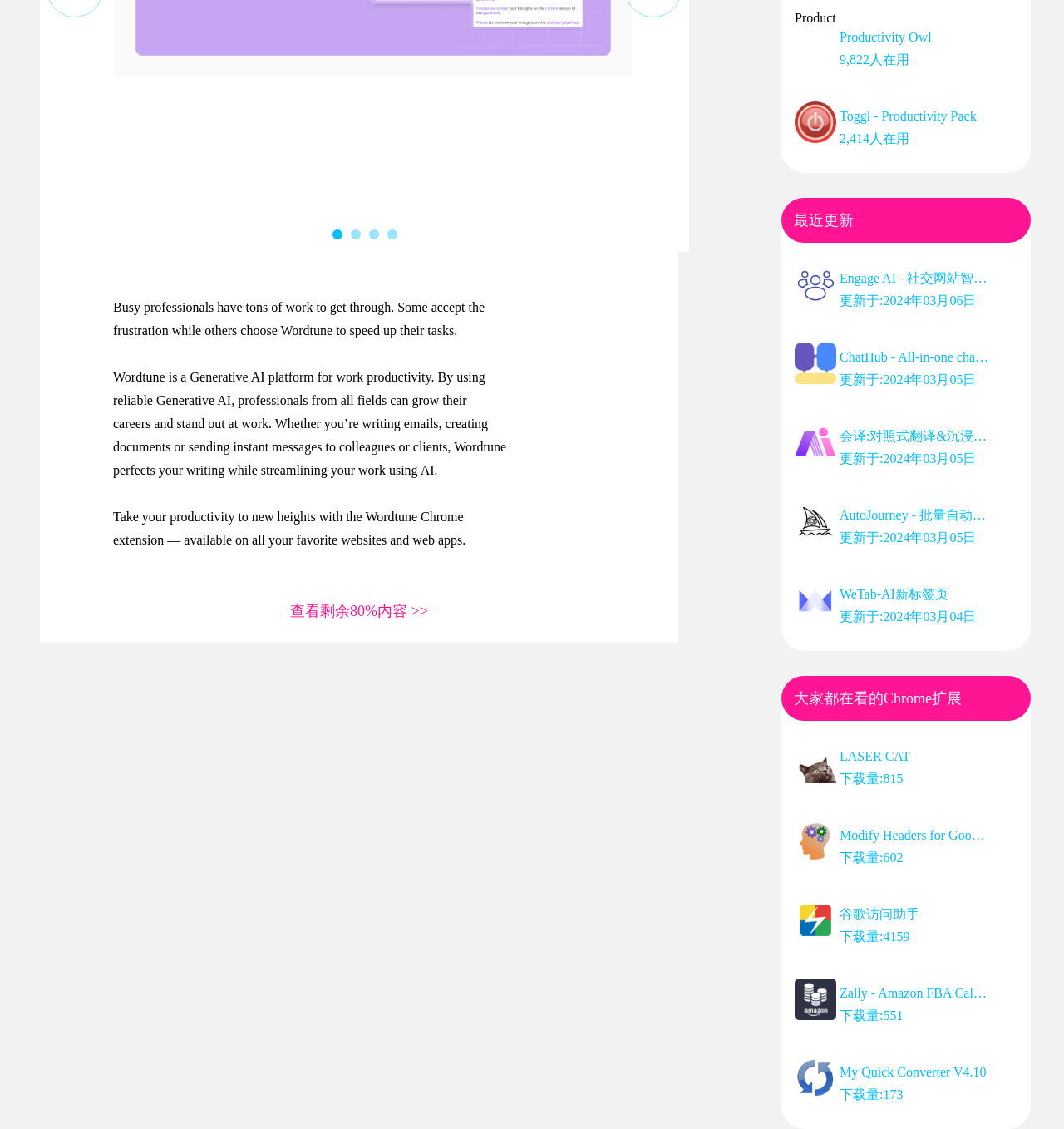Find the UI element described as: "Engage AI - 社交网站智能评论 更新于:2024年03月06日" and predict its bounding box coordinates. Ensure the coordinates are four float numbers between 0 and 1, [left, top, right, bottom].

[0.789, 0.233, 0.93, 0.285]